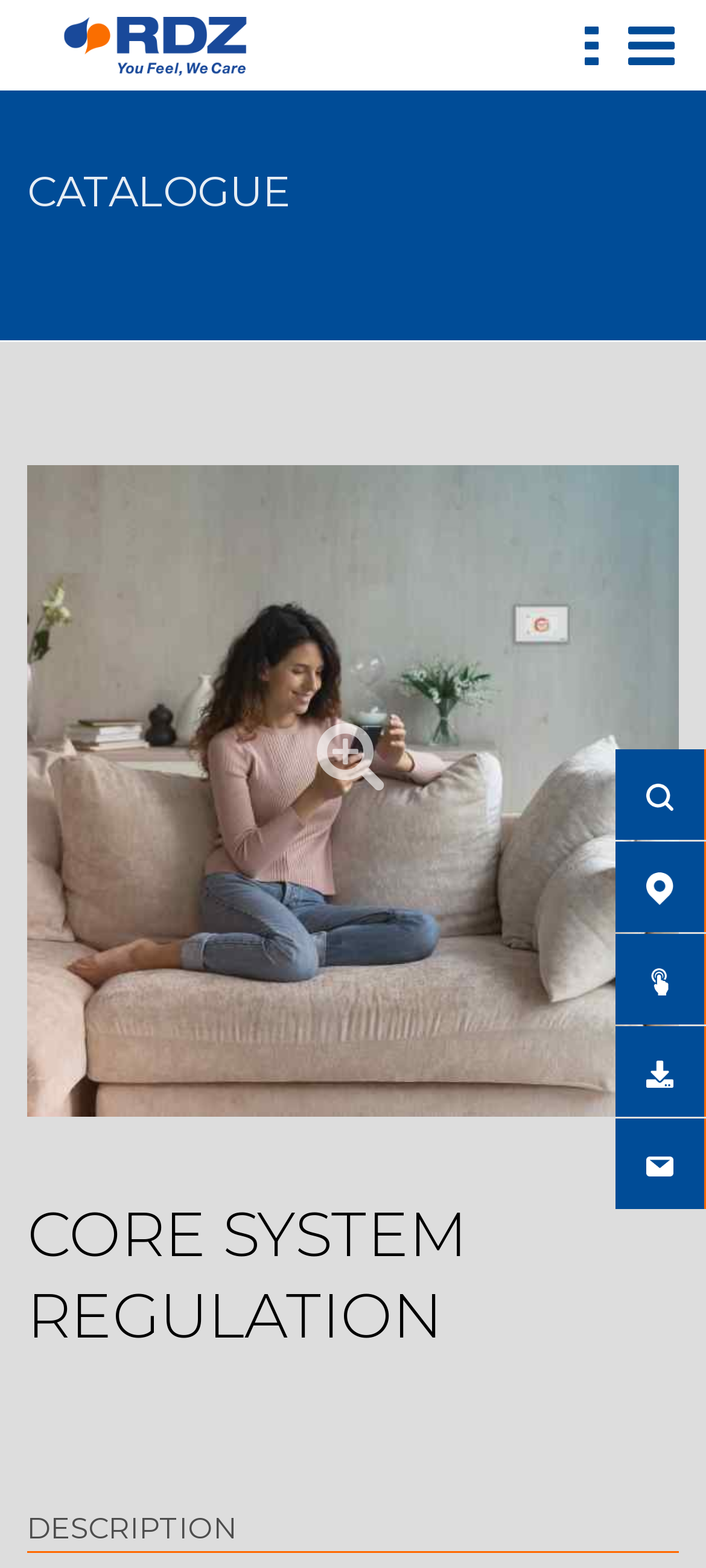Locate the bounding box coordinates of the element that should be clicked to fulfill the instruction: "read DESCRIPTION".

[0.038, 0.96, 0.962, 0.991]